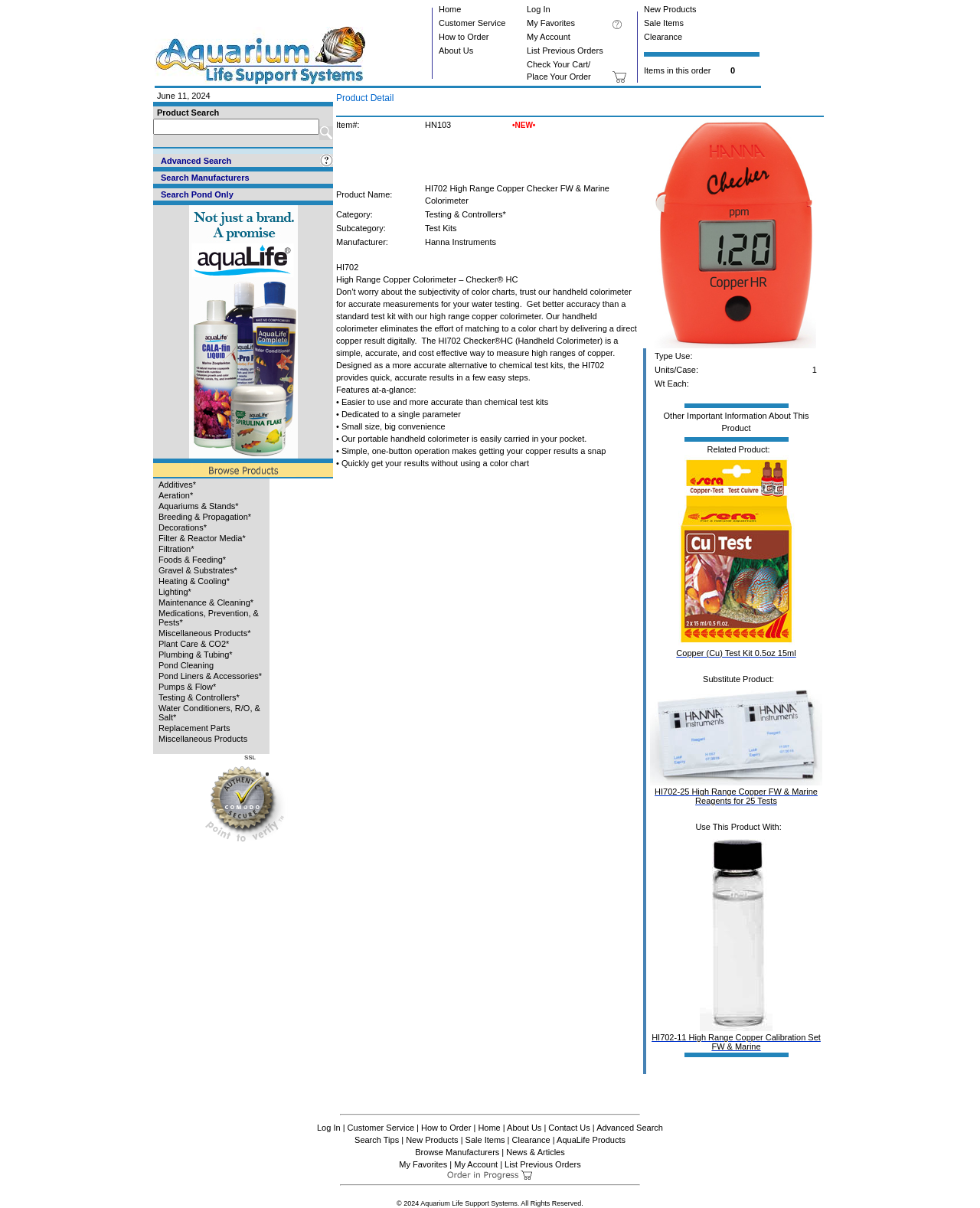Offer an in-depth caption of the entire webpage.

This webpage is a product detail page for the HI702 High Range Copper Checker FW & Marine Colorimeter. At the top, there is a navigation menu with 11 links, including "Home", "Log In", "New Products", "Customer Service", "My Favorites", "Sale Items", "How to Order", "My Account", "Clearance", "About Us", and "List Previous Orders". These links are arranged horizontally across the top of the page.

Below the navigation menu, there is a section with a date "June 11, 2024" and a search bar with a submit button. The search bar is accompanied by links to "Product Search", "Advanced Search", and "Search Manufacturers". There is also a link to "Search Pond Only" and a mention of "SSL".

The main content of the page is not explicitly described in the accessibility tree, but it is likely to be a detailed description of the HI702 High Range Copper Checker FW & Marine Colorimeter product, including its features, specifications, and pricing information.